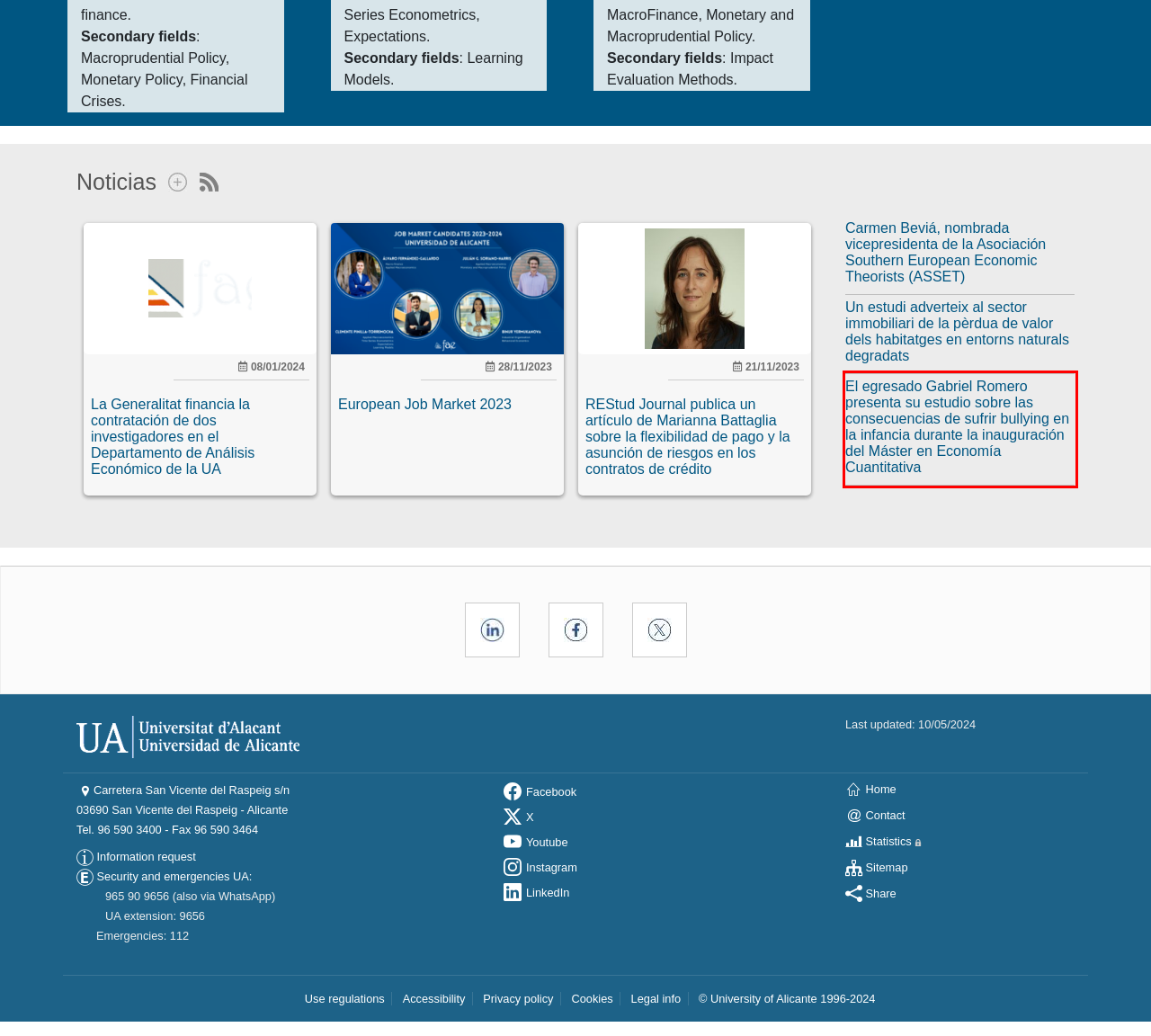Please examine the webpage screenshot and extract the text within the red bounding box using OCR.

El egresado Gabriel Romero presenta su estudio sobre las consecuencias de sufrir bullying en la infancia durante la inauguración del Máster en Economía Cuantitativa